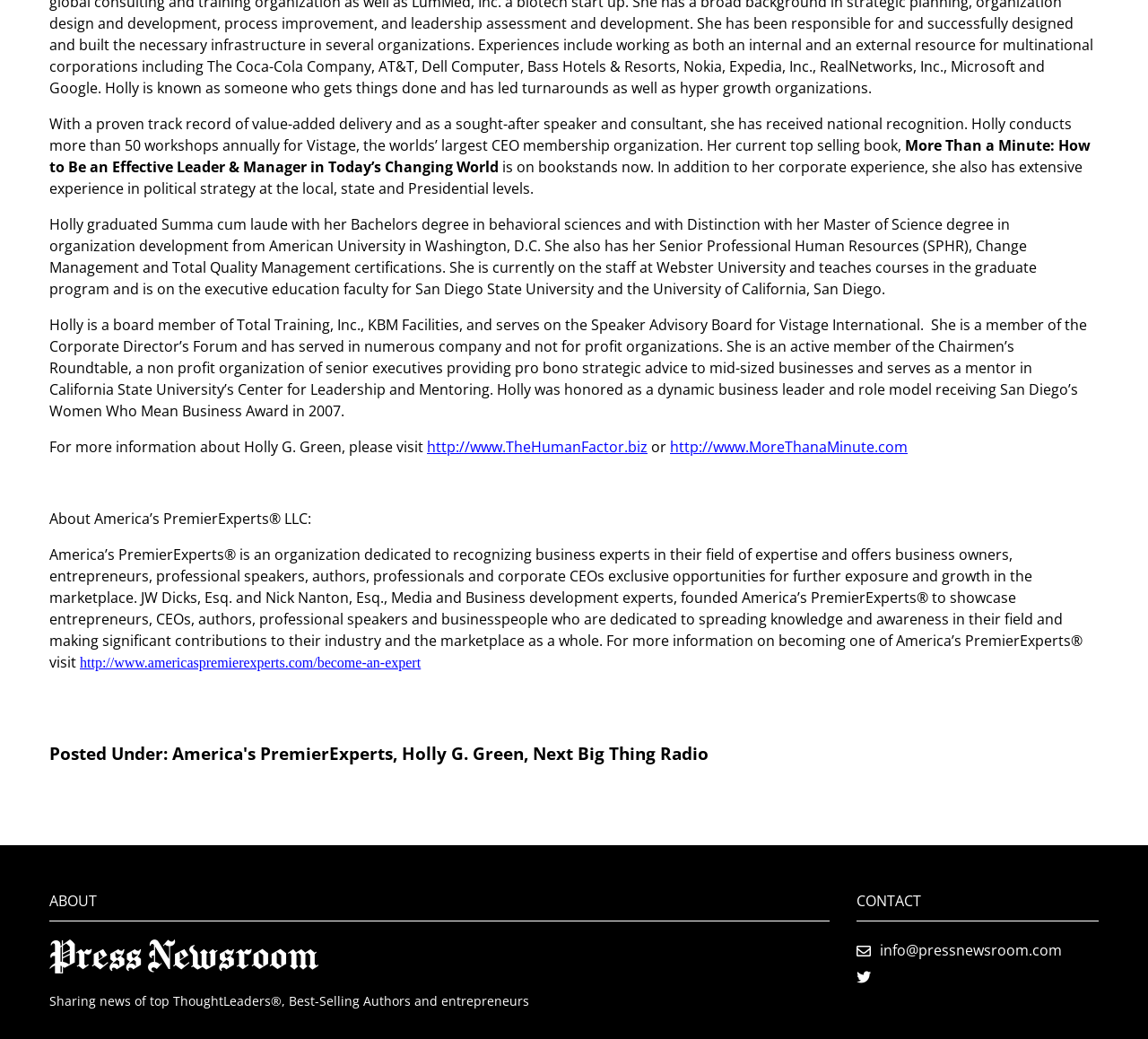Locate the bounding box coordinates of the area that needs to be clicked to fulfill the following instruction: "Click on POST COMMENT". The coordinates should be in the format of four float numbers between 0 and 1, namely [left, top, right, bottom].

None